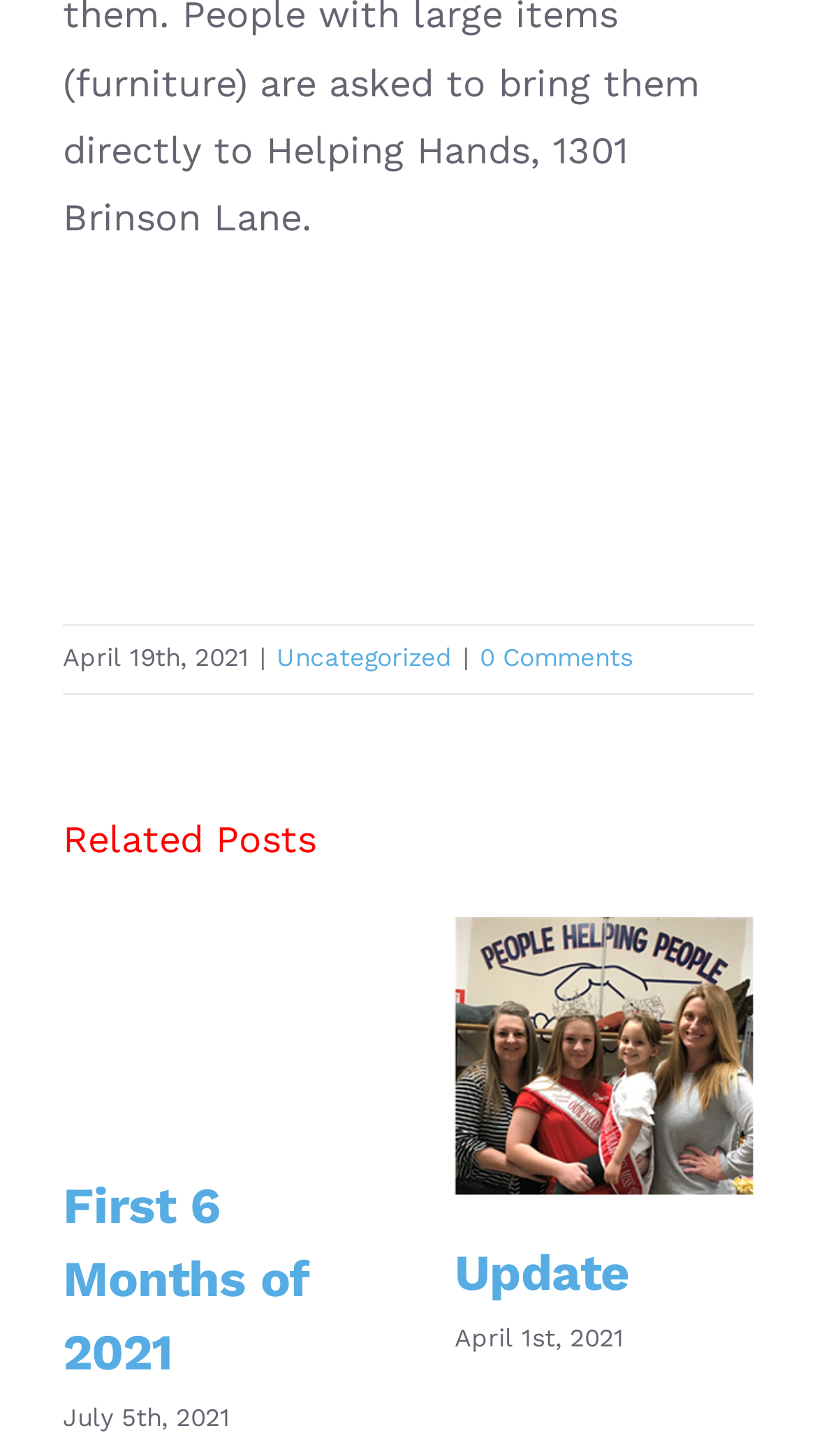Using a single word or phrase, answer the following question: 
What is the date of the first related post?

July 5th, 2021